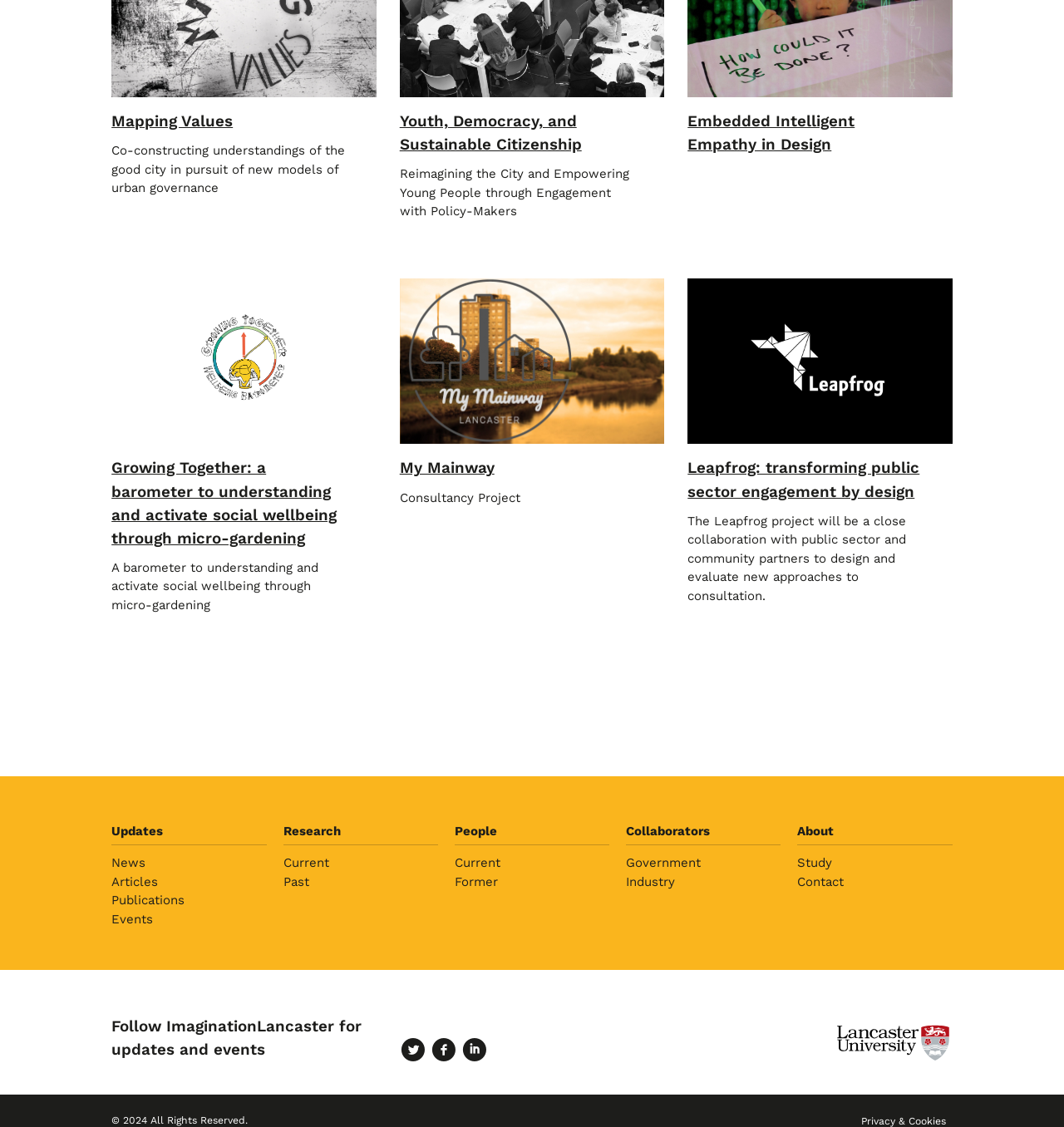Provide the bounding box coordinates for the area that should be clicked to complete the instruction: "Click on the 'Leapfrog: transforming public sector engagement by design' link".

[0.646, 0.247, 0.895, 0.537]